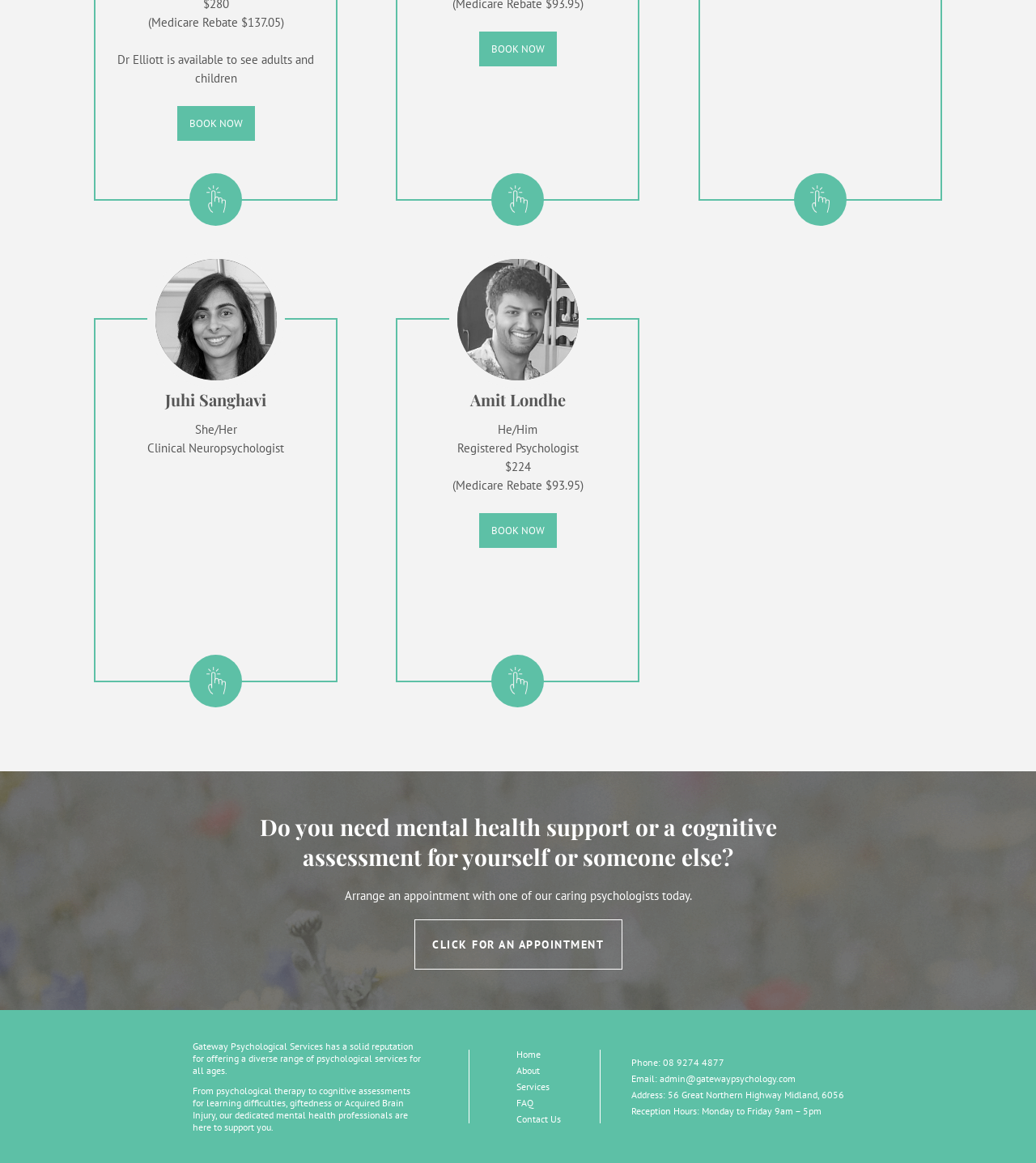Could you locate the bounding box coordinates for the section that should be clicked to accomplish this task: "Click the Contact Us link".

[0.498, 0.957, 0.541, 0.967]